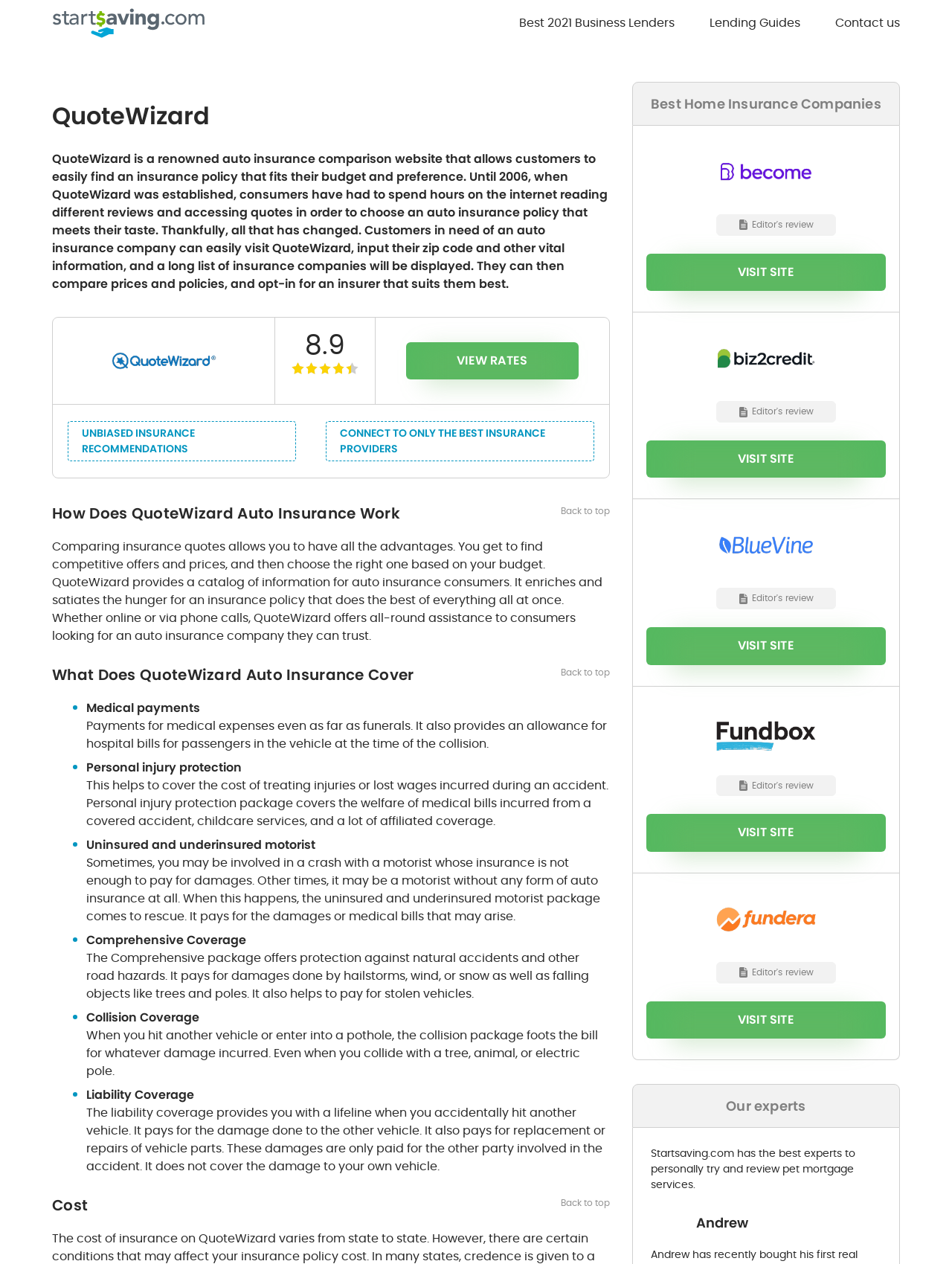Provide a single word or phrase to answer the given question: 
What is the rating of QuoteWizard?

8.9